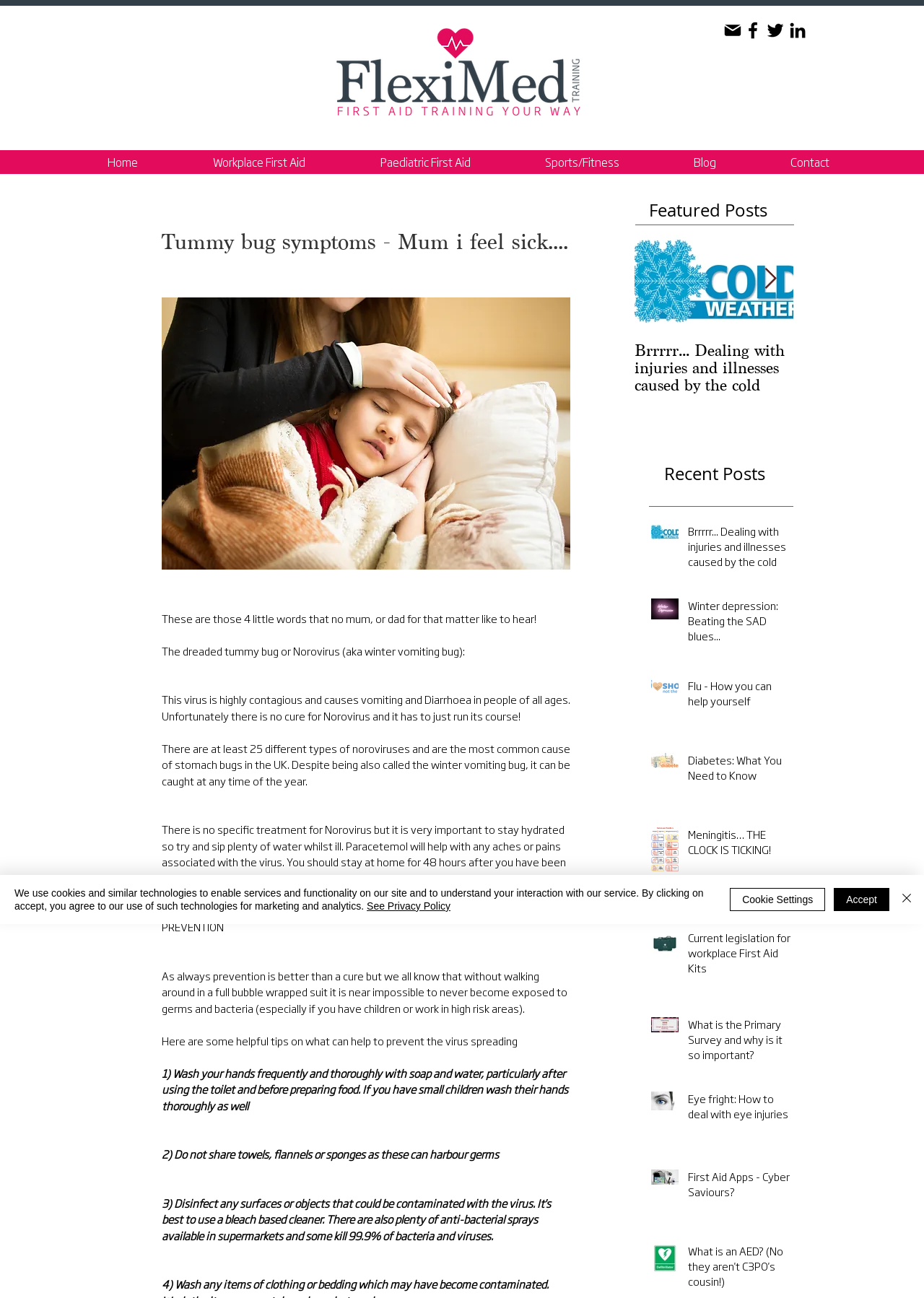Examine the image and give a thorough answer to the following question:
What is the topic of this webpage?

Based on the webpage content, I can see that the webpage is discussing the topic of tummy bug symptoms, also known as Norovirus, and providing information on its causes, prevention, and treatment.